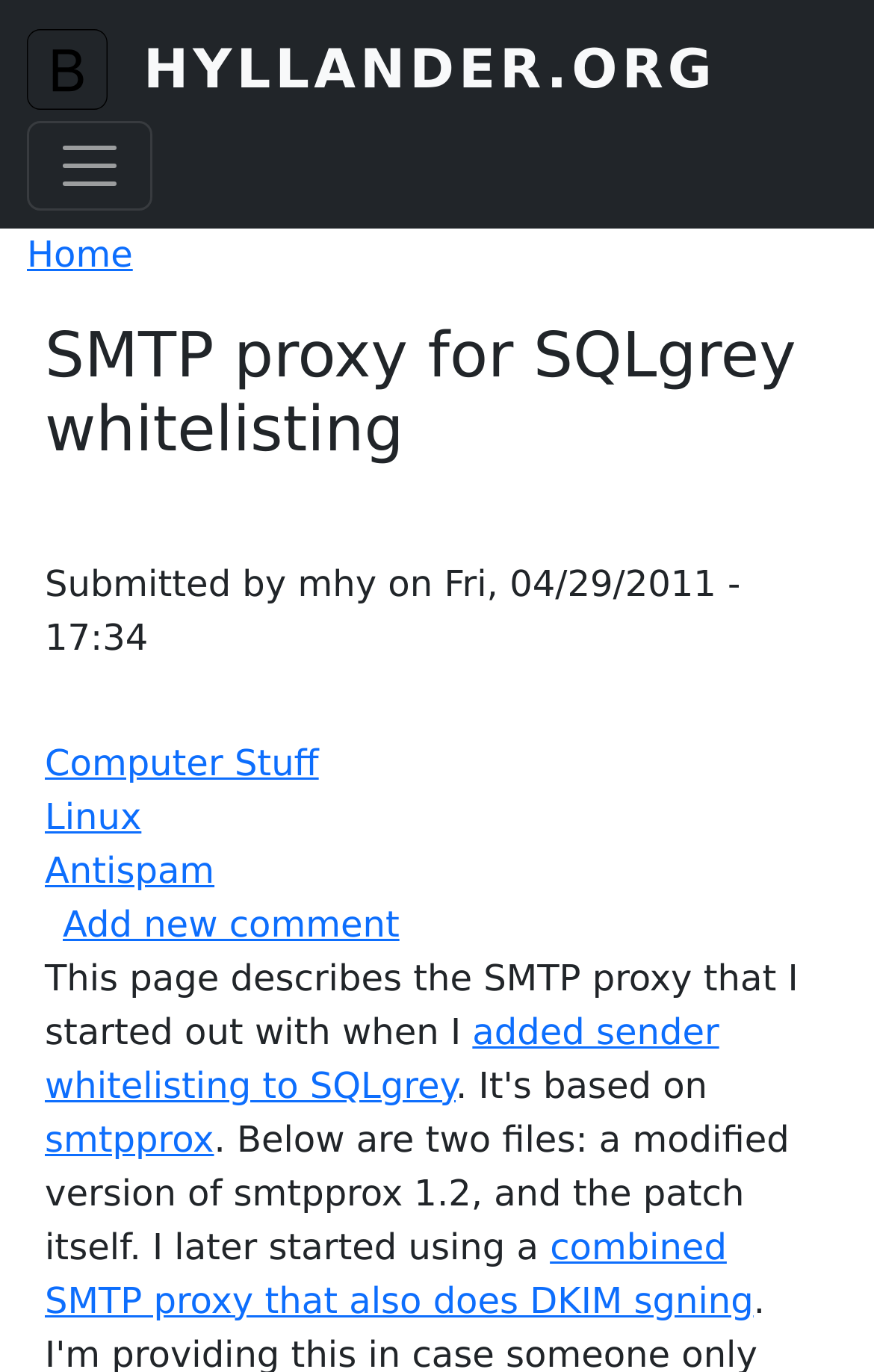Consider the image and give a detailed and elaborate answer to the question: 
Who submitted the content?

I determined who submitted the content by looking at the static text element with the text 'Submitted by' followed by the name 'mhy'.